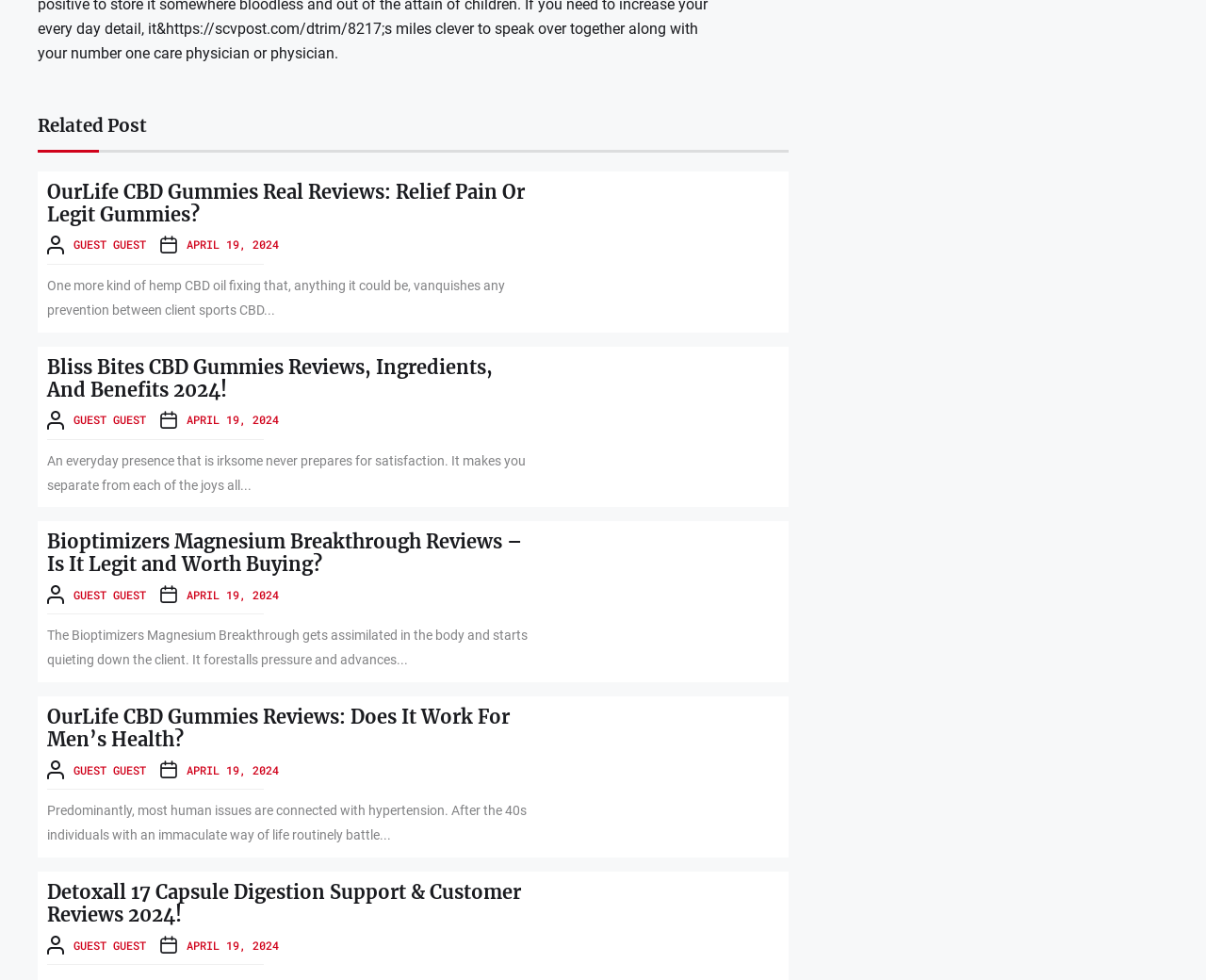How many articles are on this webpage?
Using the visual information, reply with a single word or short phrase.

5